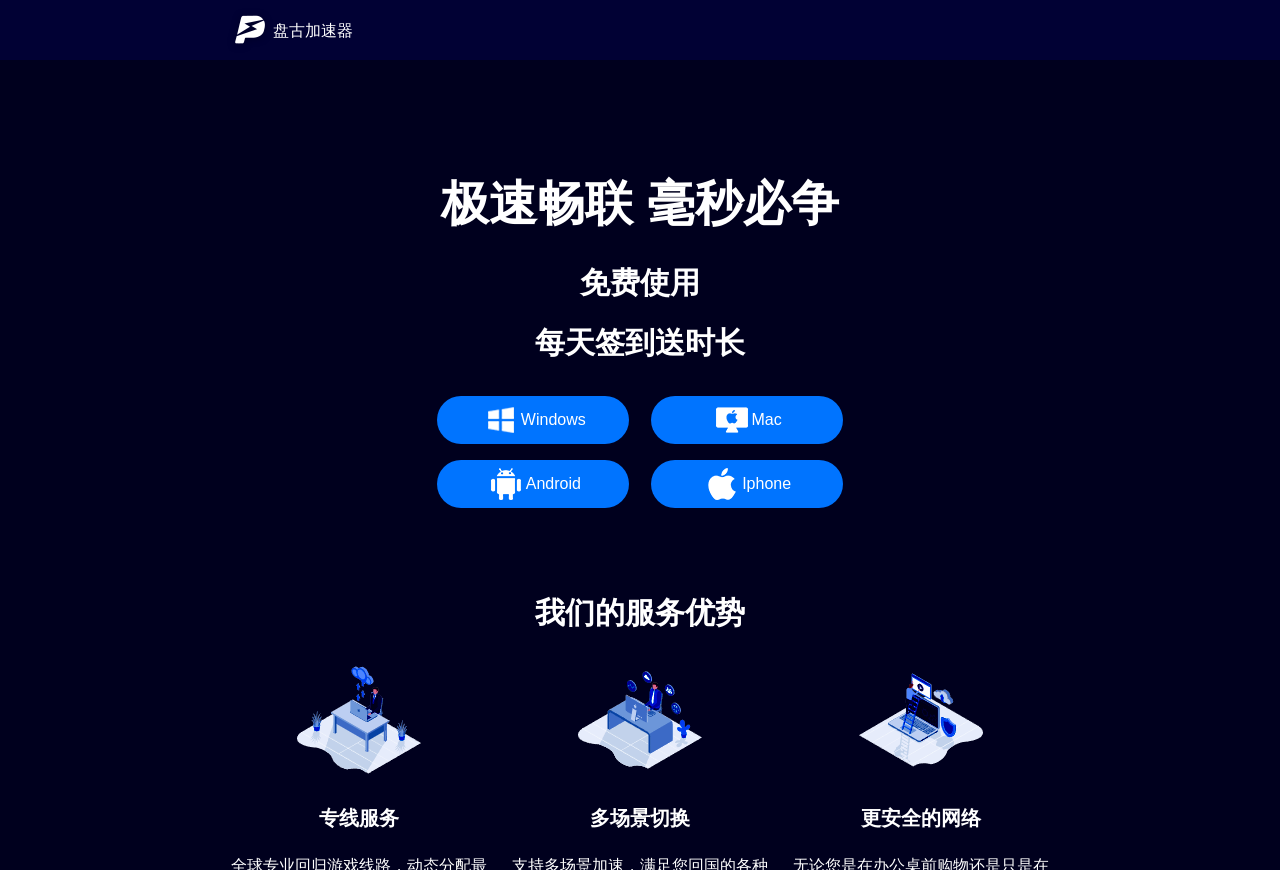What is the benefit of signing in every day?
Please give a detailed and elaborate answer to the question based on the image.

The heading '每天签到送时长' suggests that users who sign in every day will receive extra time or benefits from the accelerator service.